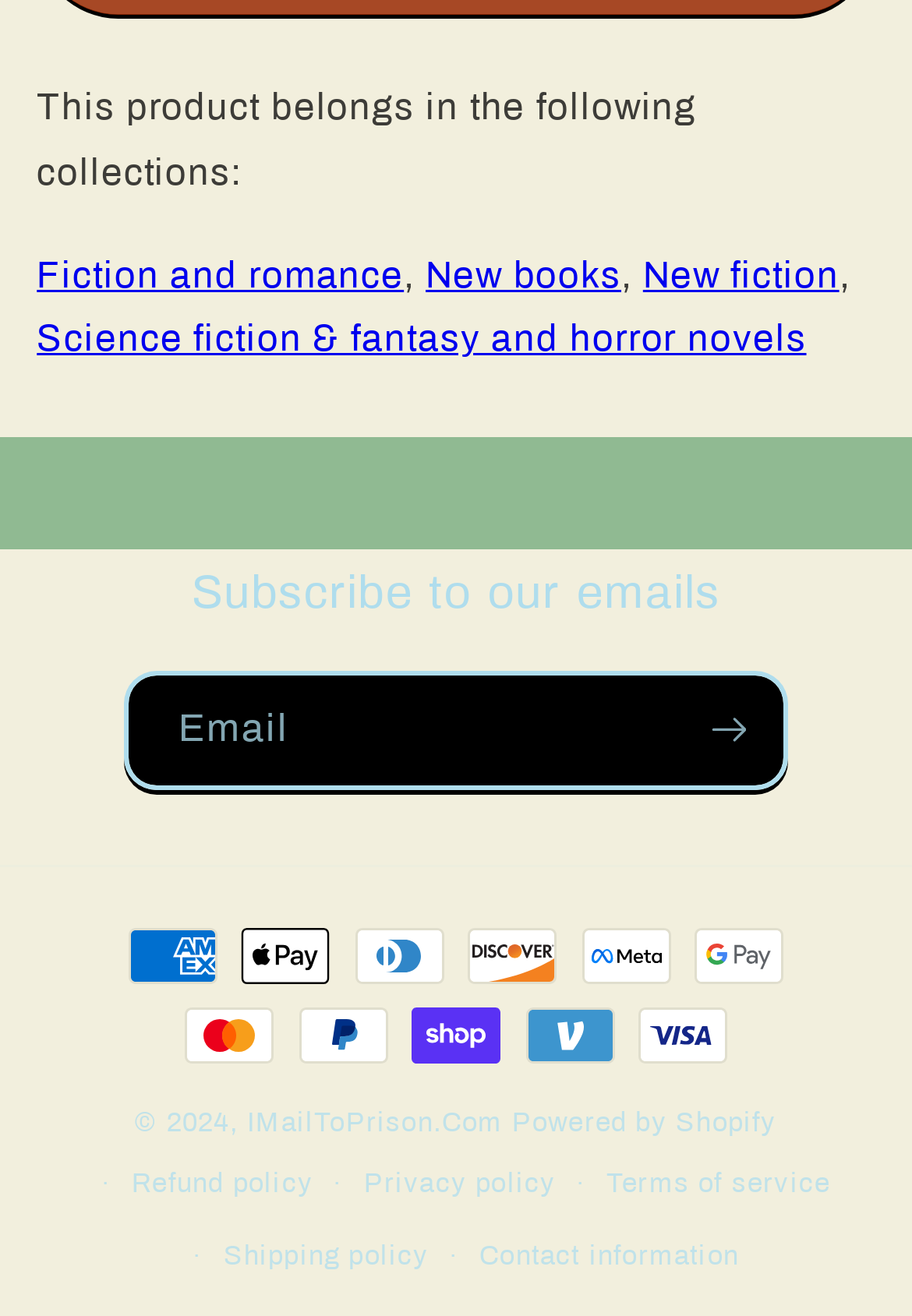Find the bounding box coordinates of the area that needs to be clicked in order to achieve the following instruction: "Click on Fiction and romance". The coordinates should be specified as four float numbers between 0 and 1, i.e., [left, top, right, bottom].

[0.04, 0.193, 0.443, 0.223]